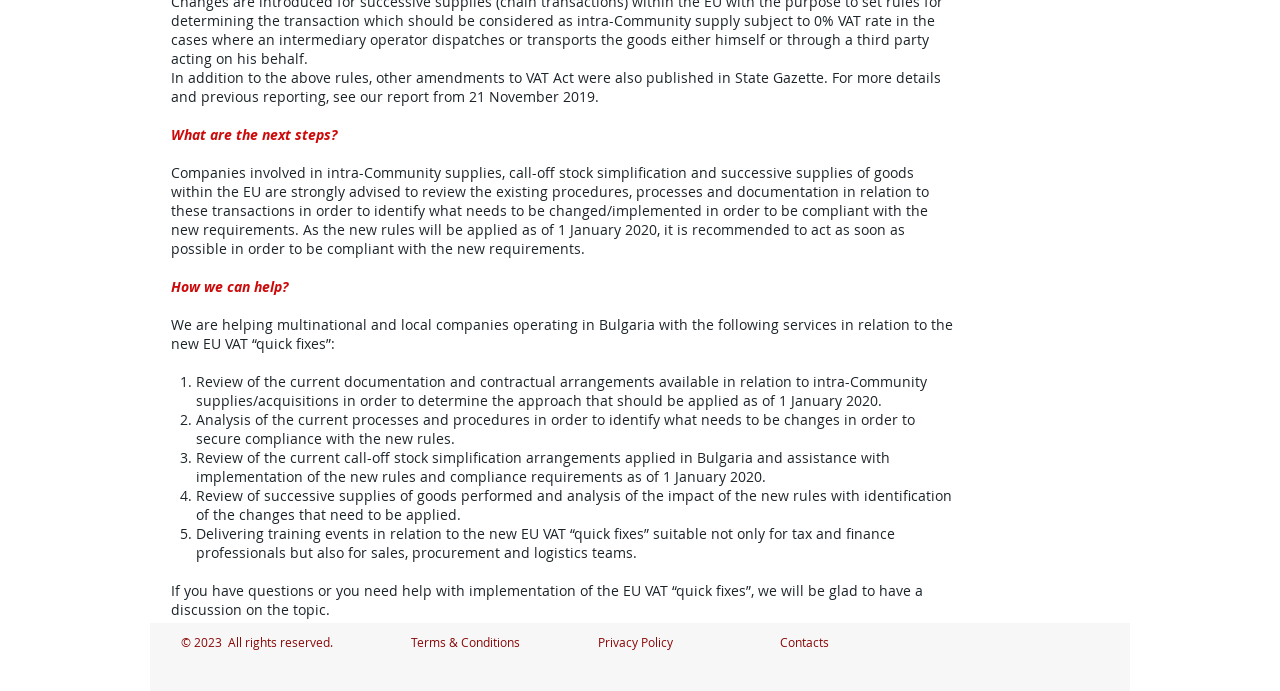Please examine the image and answer the question with a detailed explanation:
What is the recommended course of action for companies affected by the EU VAT quick fixes?

According to the webpage, companies involved in intra-Community supplies, call-off stock simplification, and successive supplies of goods within the EU are strongly advised to review their existing procedures, processes, and documentation and implement changes to be compliant with the new requirements.